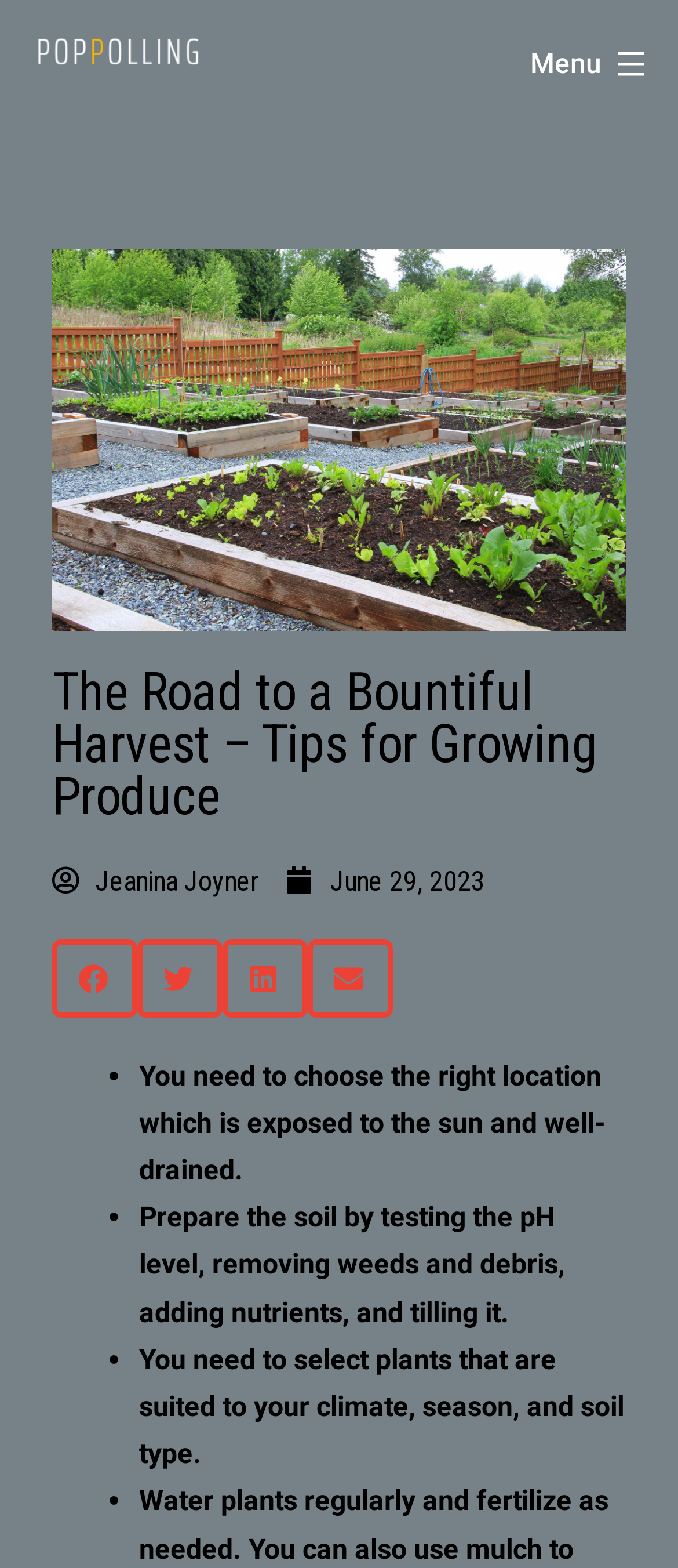How many social media sharing buttons are there?
Answer the question with a single word or phrase, referring to the image.

4